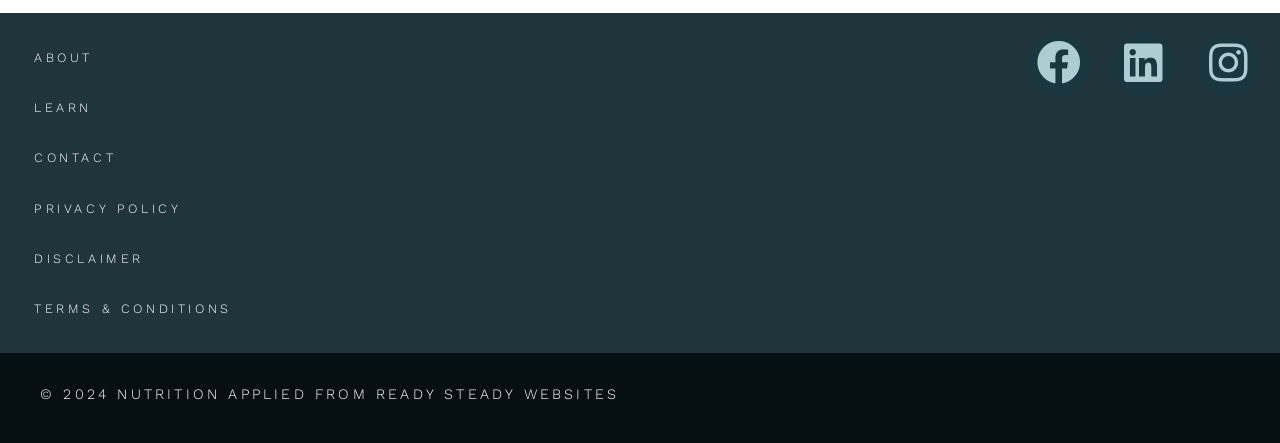Respond concisely with one word or phrase to the following query:
What is the copyright year?

2024